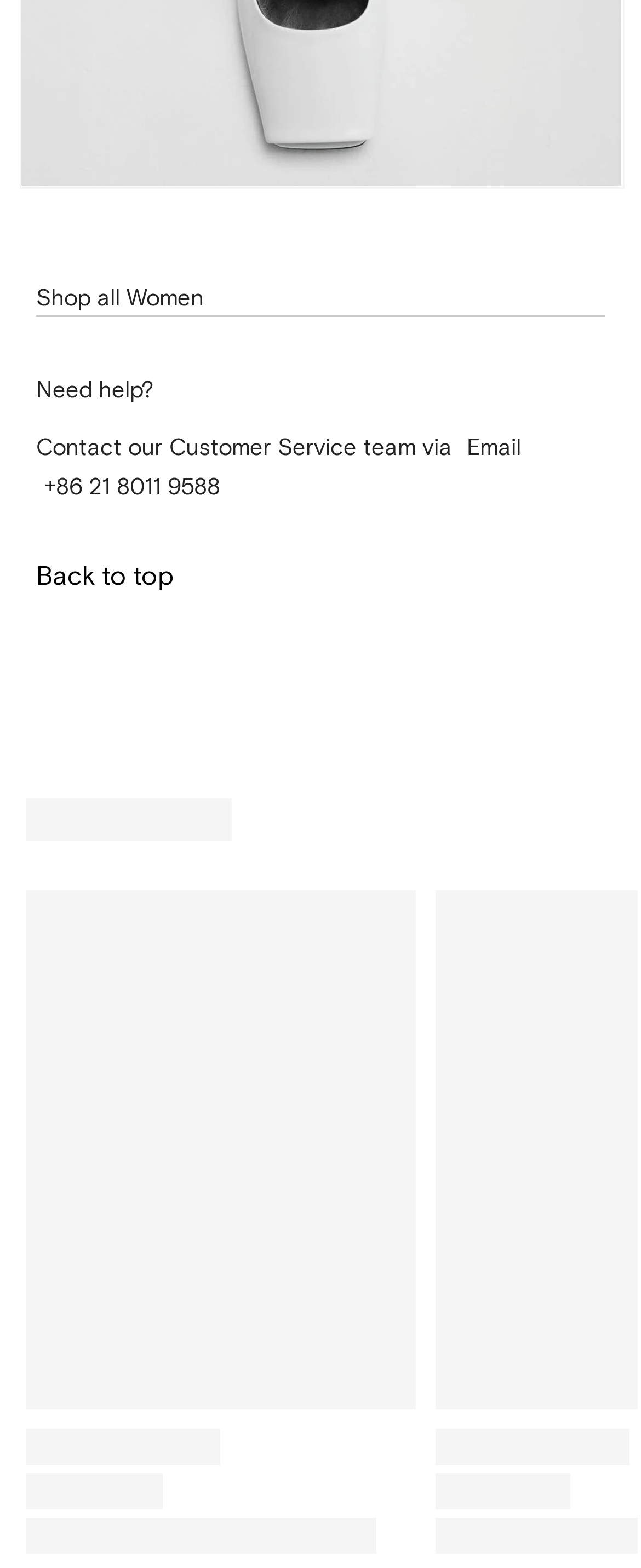Indicate the bounding box coordinates of the element that needs to be clicked to satisfy the following instruction: "Explore Balenciaga products". The coordinates should be four float numbers between 0 and 1, i.e., [left, top, right, bottom].

[0.056, 0.539, 0.264, 0.559]